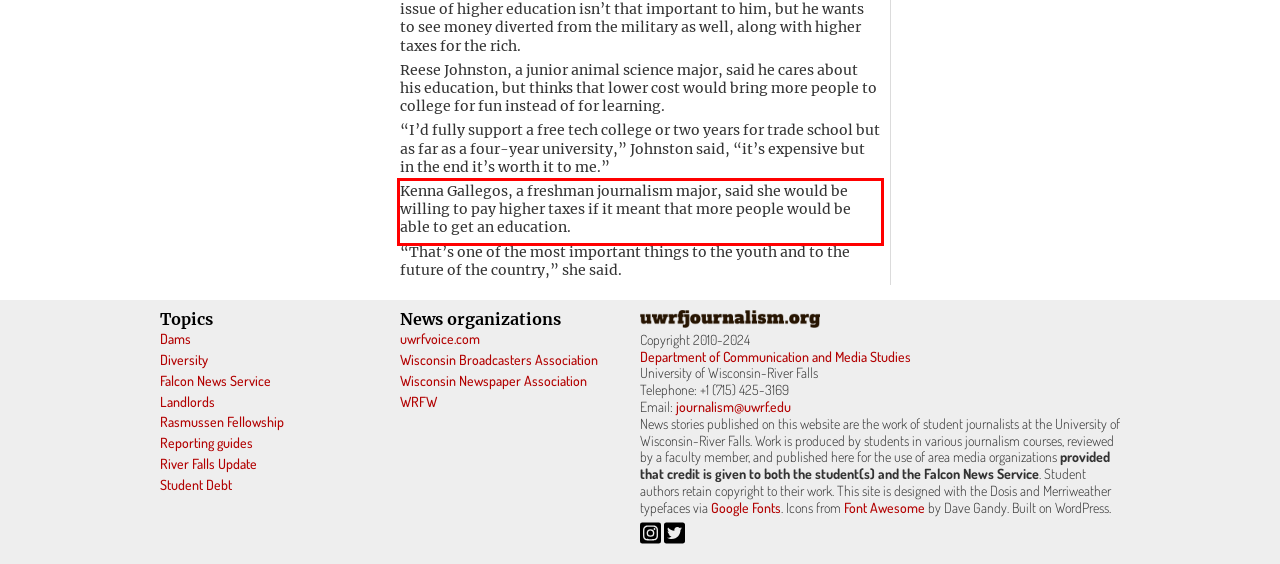You have a screenshot of a webpage with a red bounding box. Use OCR to generate the text contained within this red rectangle.

Kenna Gallegos, a freshman journalism major, said she would be willing to pay higher taxes if it meant that more people would be able to get an education.